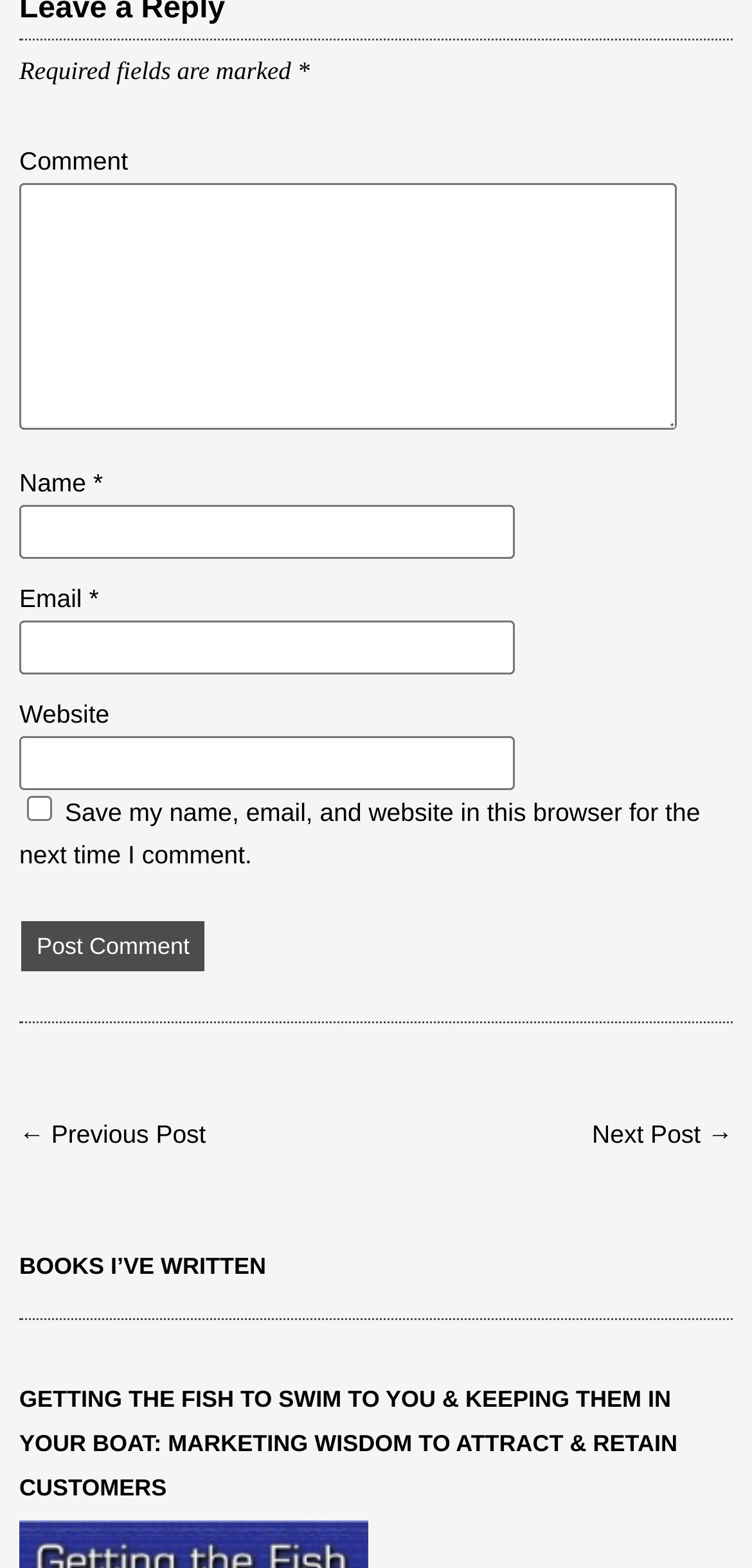Determine the bounding box coordinates for the area that should be clicked to carry out the following instruction: "Input your email".

[0.026, 0.396, 0.685, 0.43]